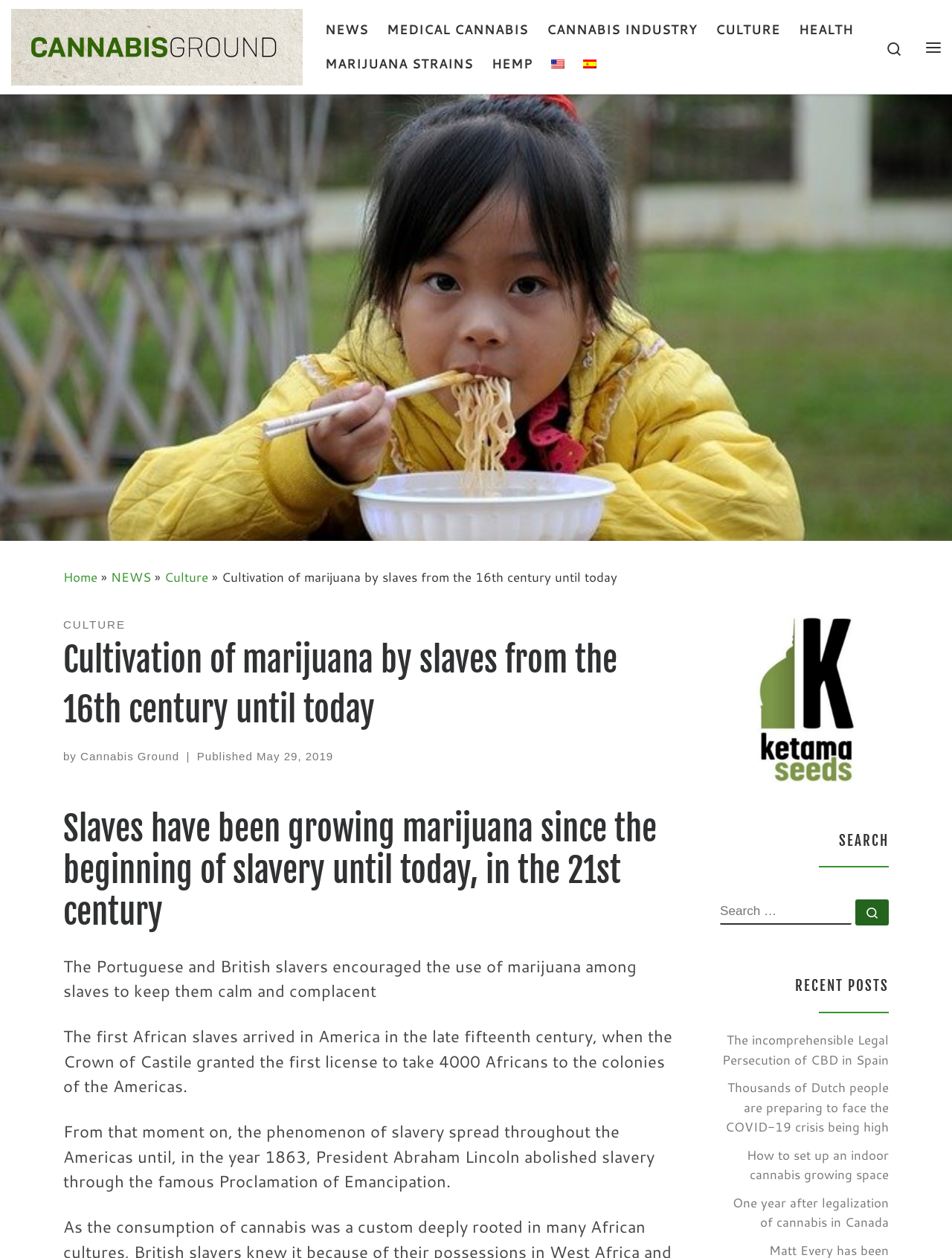Provide the bounding box coordinates for the UI element that is described by this text: "Culture". The coordinates should be in the form of four float numbers between 0 and 1: [left, top, right, bottom].

[0.747, 0.01, 0.825, 0.037]